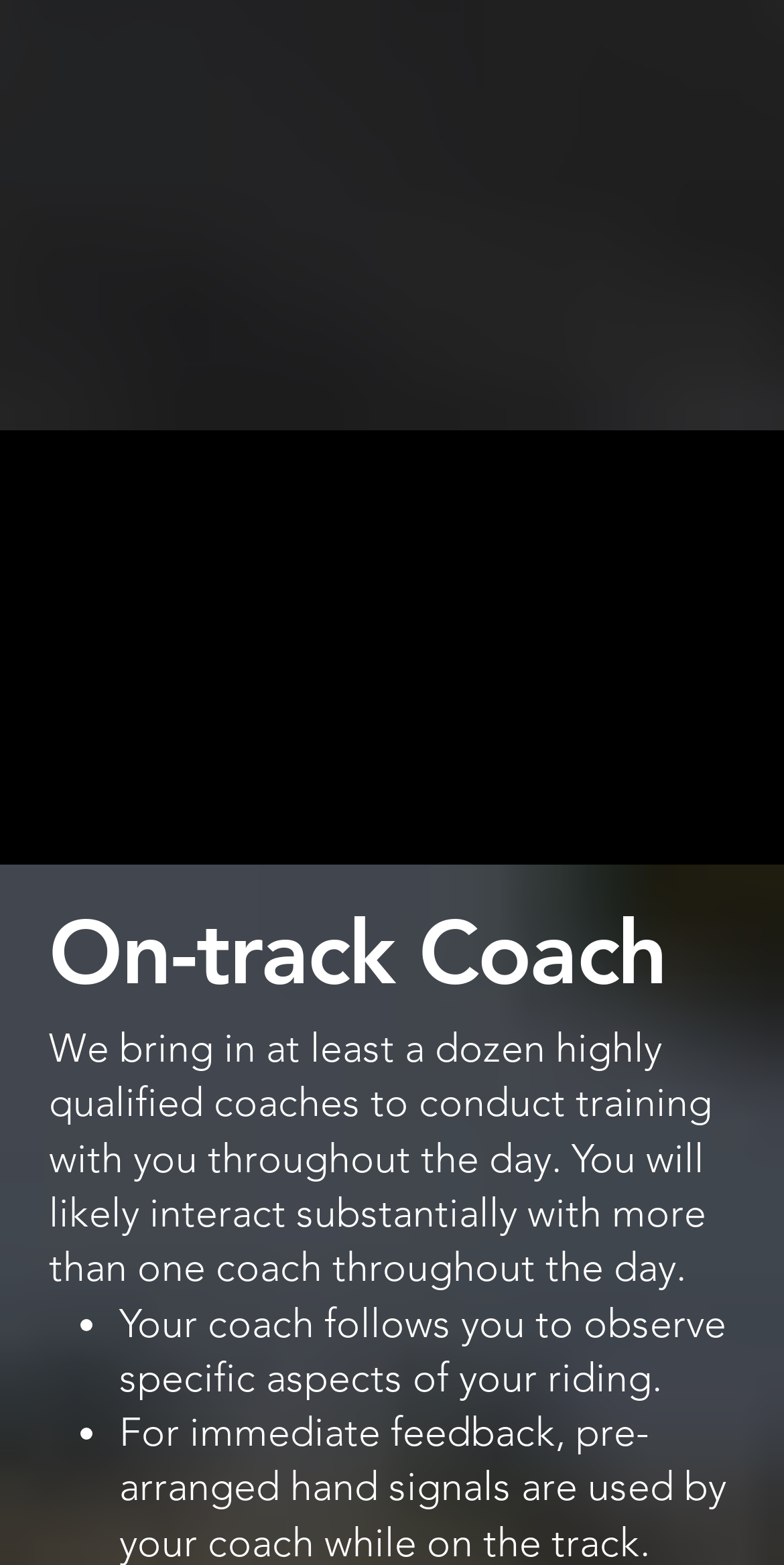What is the purpose of the coach? Please answer the question using a single word or phrase based on the image.

Debrief and evaluate performance